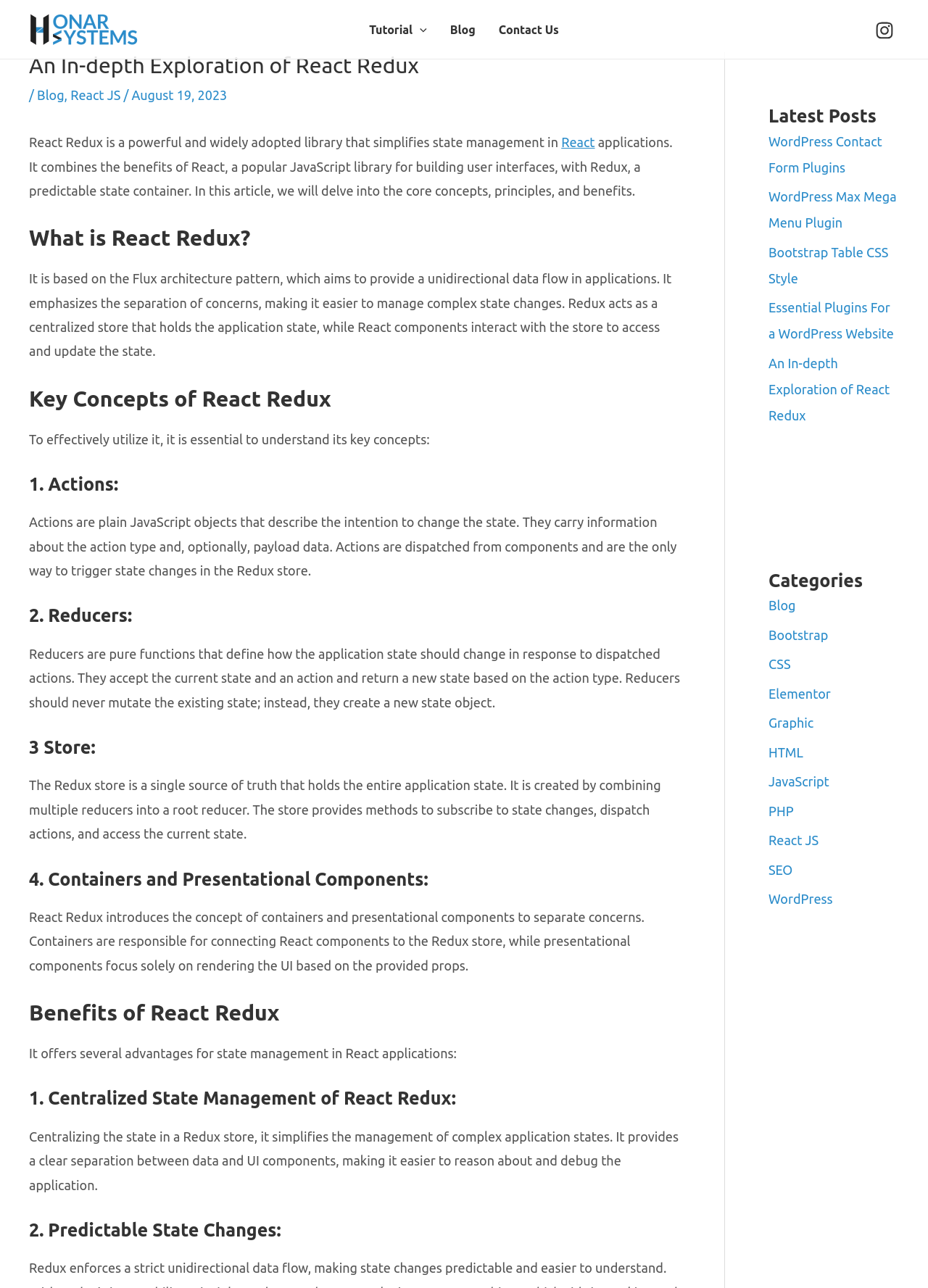Provide an in-depth caption for the webpage.

This webpage is an in-depth exploration of React Redux, a powerful and widely adopted library that simplifies state management in React applications. At the top left, there is a link to "Honar Systems" accompanied by an image. To the right of this, there is a navigation menu with links to "Tutorial Menu Toggle", "Blog", and "Contact Us". 

On the top right, there is a link to "Insta" with an image. Below this, there is a header section with a heading "An In-depth Exploration of React Redux" followed by a breadcrumb trail with links to "Blog", "React JS", and the current date "August 19, 2023". 

The main content of the webpage is divided into sections, each with a heading. The first section introduces React Redux, explaining that it combines the benefits of React and Redux to provide a predictable state container. The following sections delve into the core concepts, principles, and benefits of React Redux, including actions, reducers, store, containers, and presentational components.

The webpage also features a sidebar on the right, which is divided into two sections. The top section is titled "Latest Posts" and lists several links to blog posts, including "WordPress Contact Form Plugins", "WordPress Max Mega Menu Plugin", and "An In-depth Exploration of React Redux". The bottom section is titled "Categories" and lists links to various categories, including "Blog", "Bootstrap", "CSS", "Elementor", and "React JS".